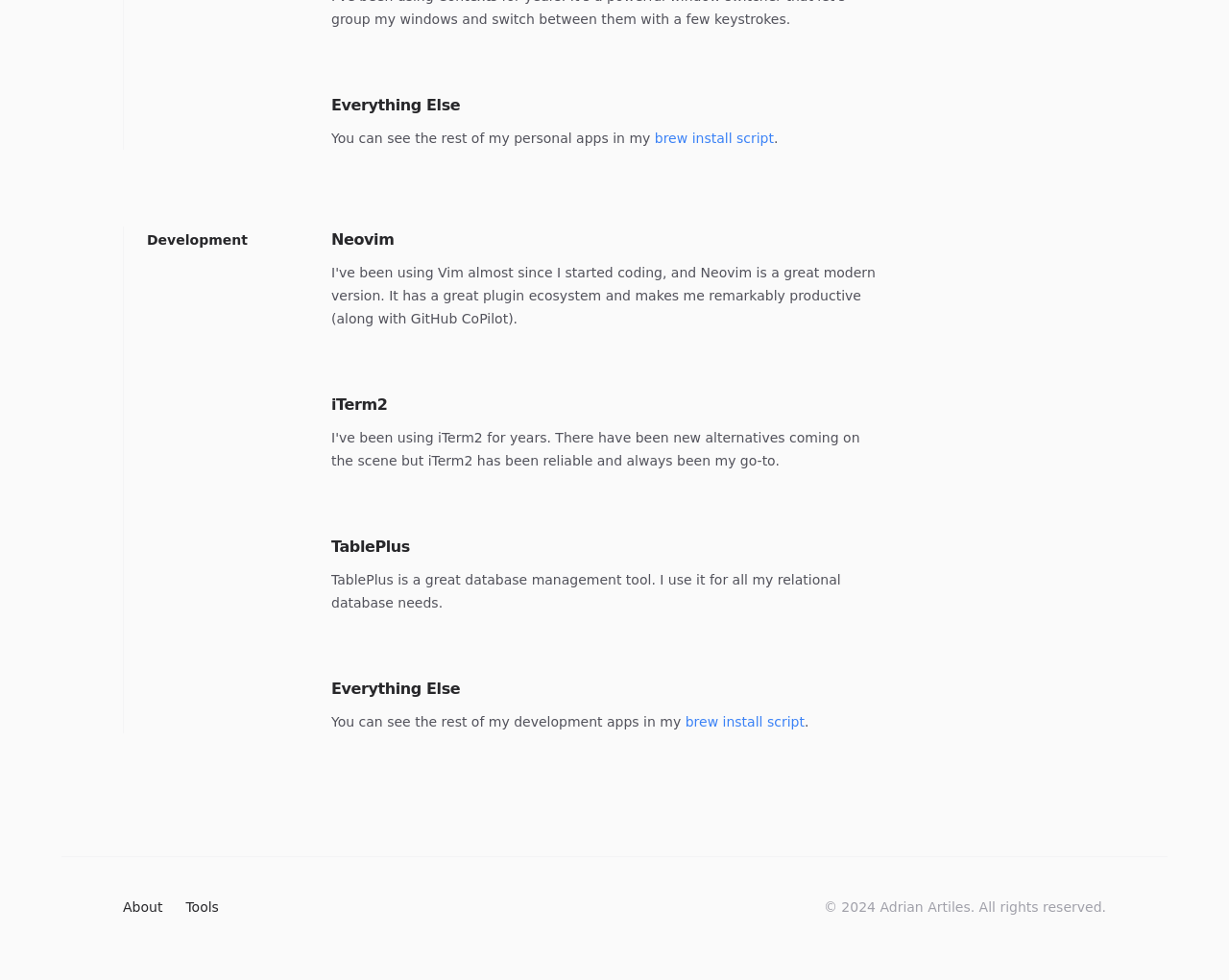What is the year of copyright? Examine the screenshot and reply using just one word or a brief phrase.

2024